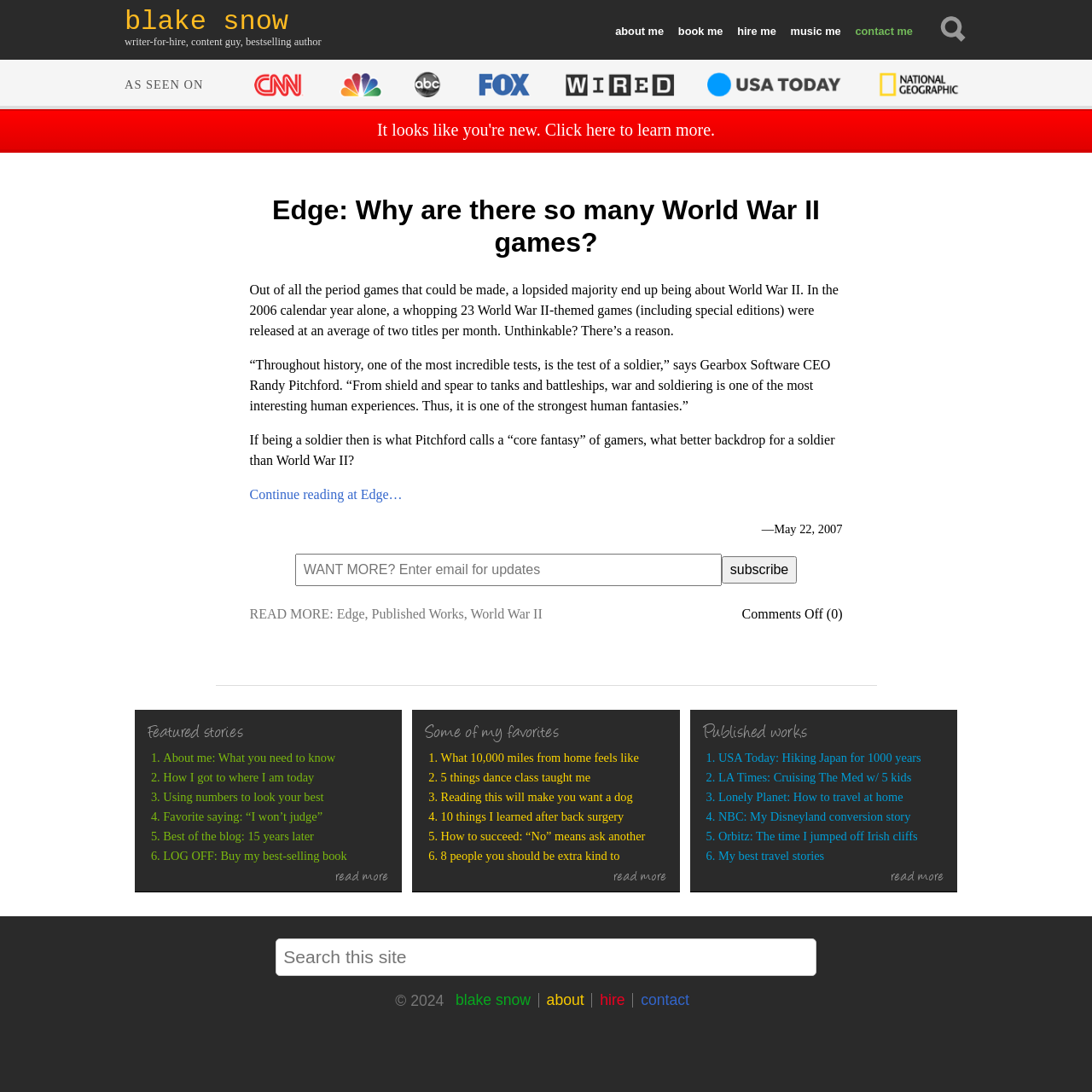Provide the bounding box coordinates for the UI element that is described as: "Continue reading at Edge…".

[0.229, 0.446, 0.368, 0.459]